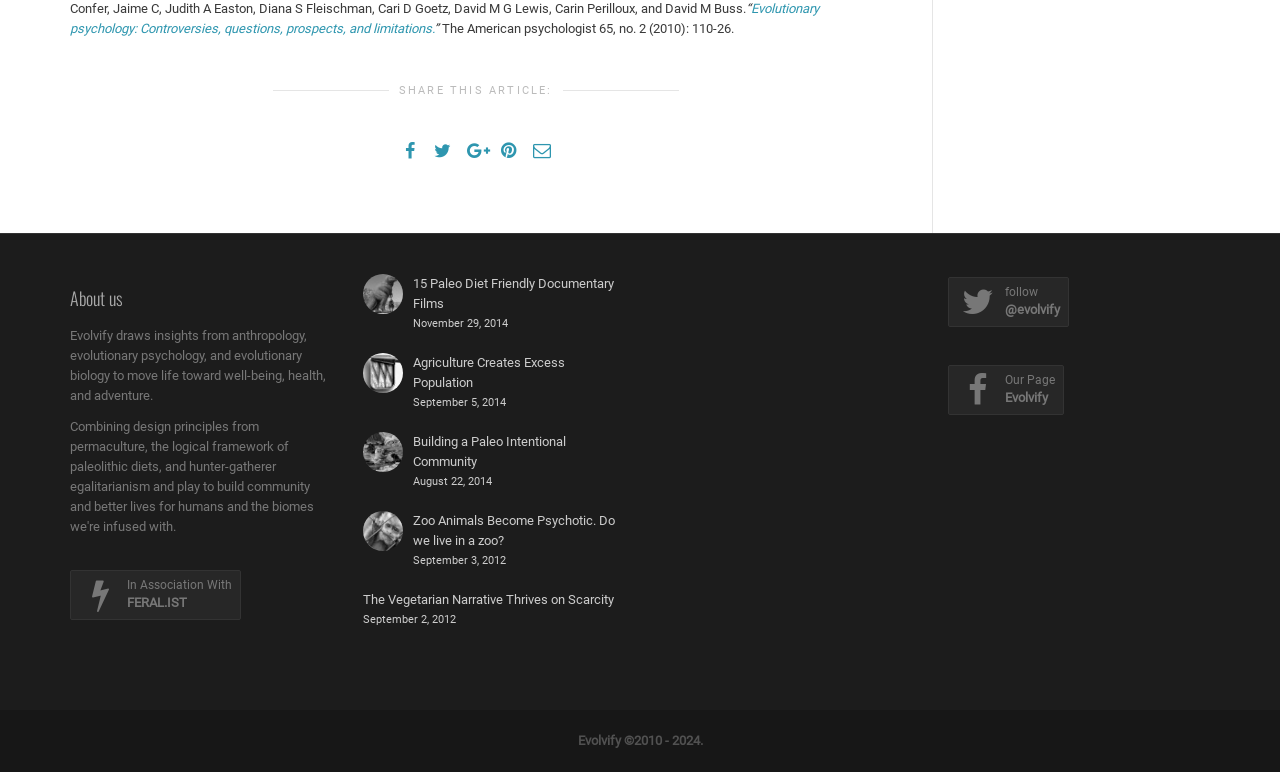Please provide the bounding box coordinates for the element that needs to be clicked to perform the following instruction: "Visit the Evolvify page". The coordinates should be given as four float numbers between 0 and 1, i.e., [left, top, right, bottom].

[0.74, 0.473, 0.831, 0.538]